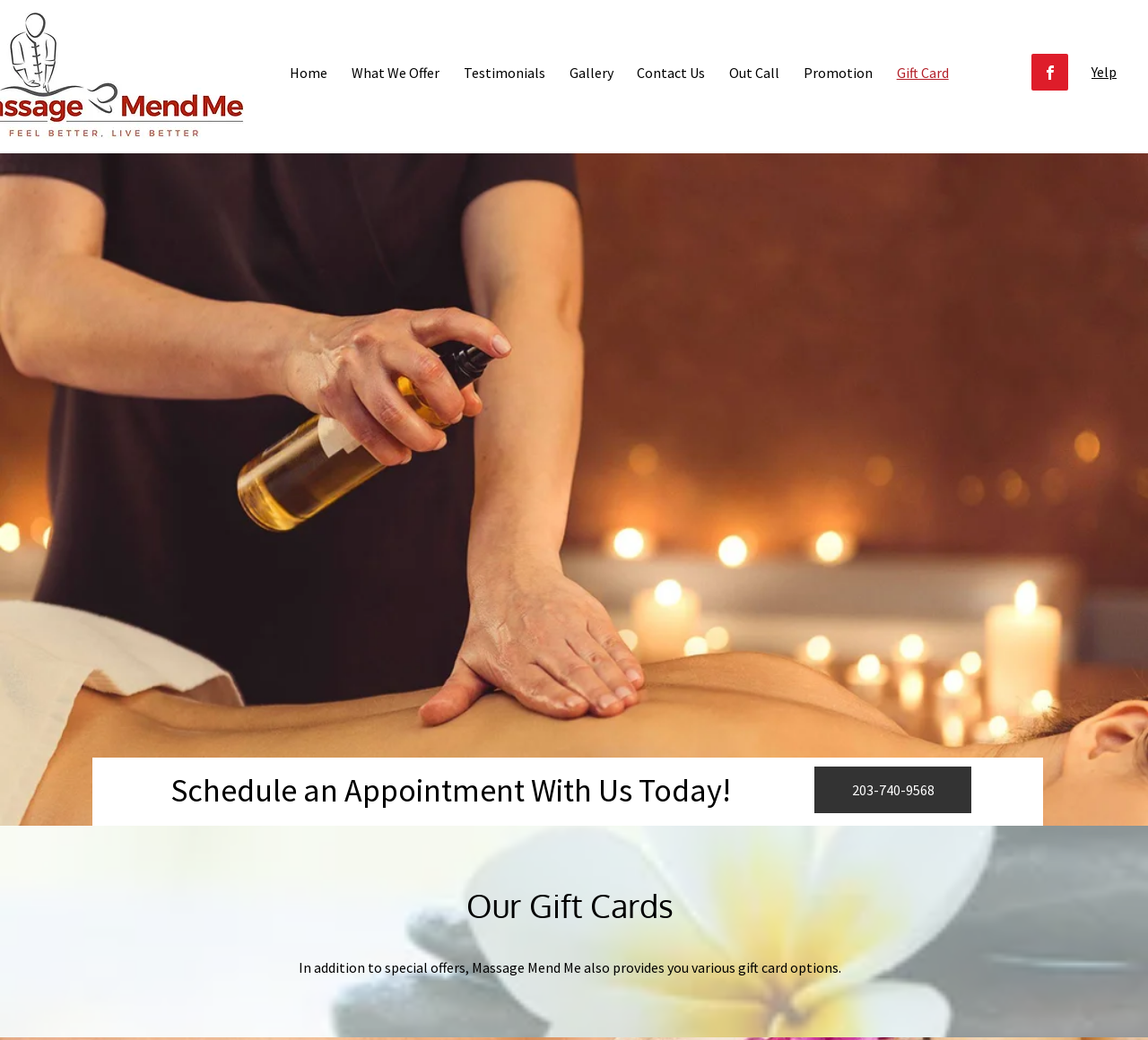What is the purpose of the gift cards offered?
Make sure to answer the question with a detailed and comprehensive explanation.

I inferred this by reading the meta description which mentions 'gift cards for chair massage and foot reflexology sessions' and also by looking at the heading 'Our Gift Cards' and the static text below it which mentions 'various gift card options'.